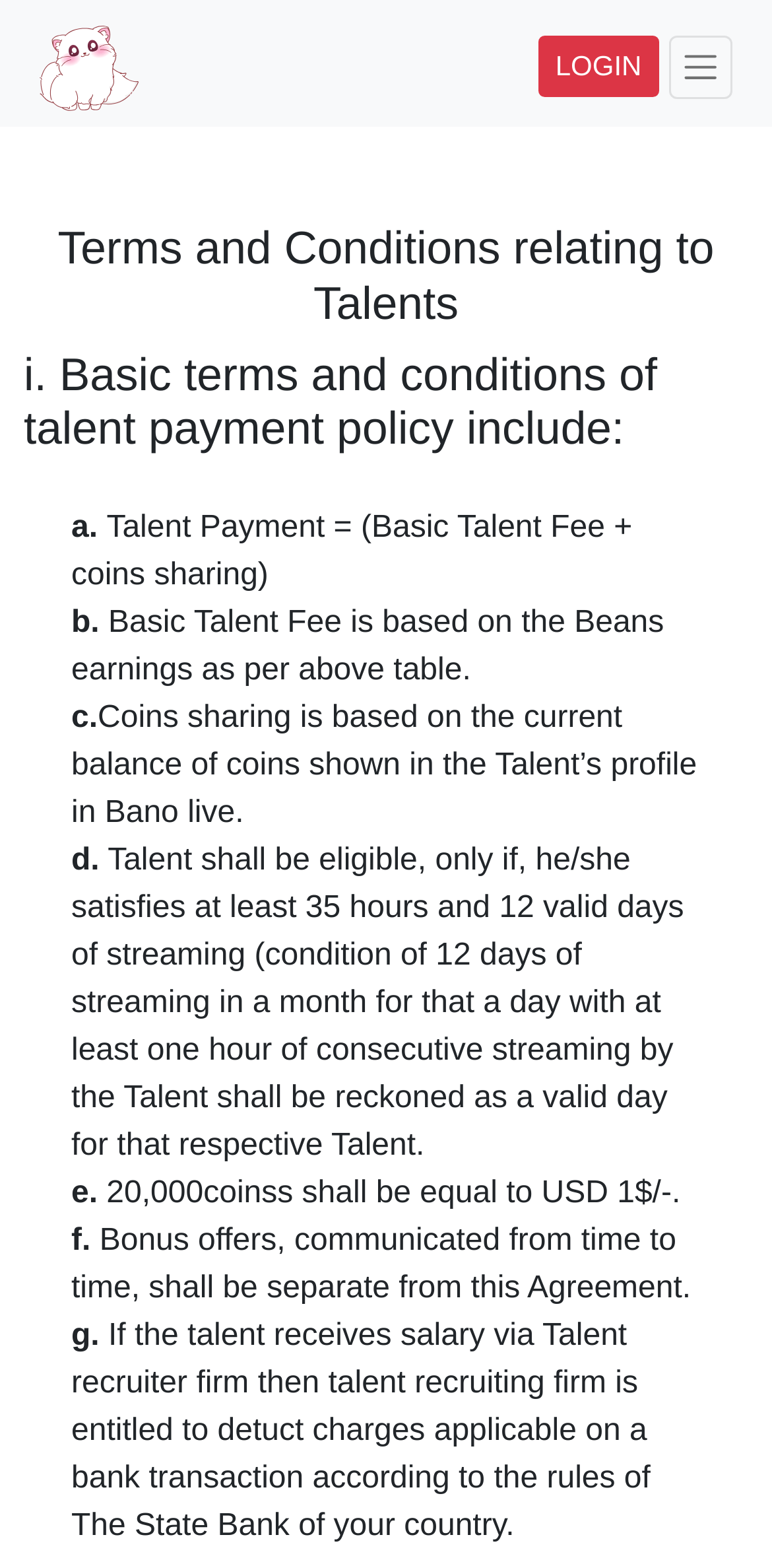Respond with a single word or phrase for the following question: 
What is the basic talent fee based on?

Beans earnings